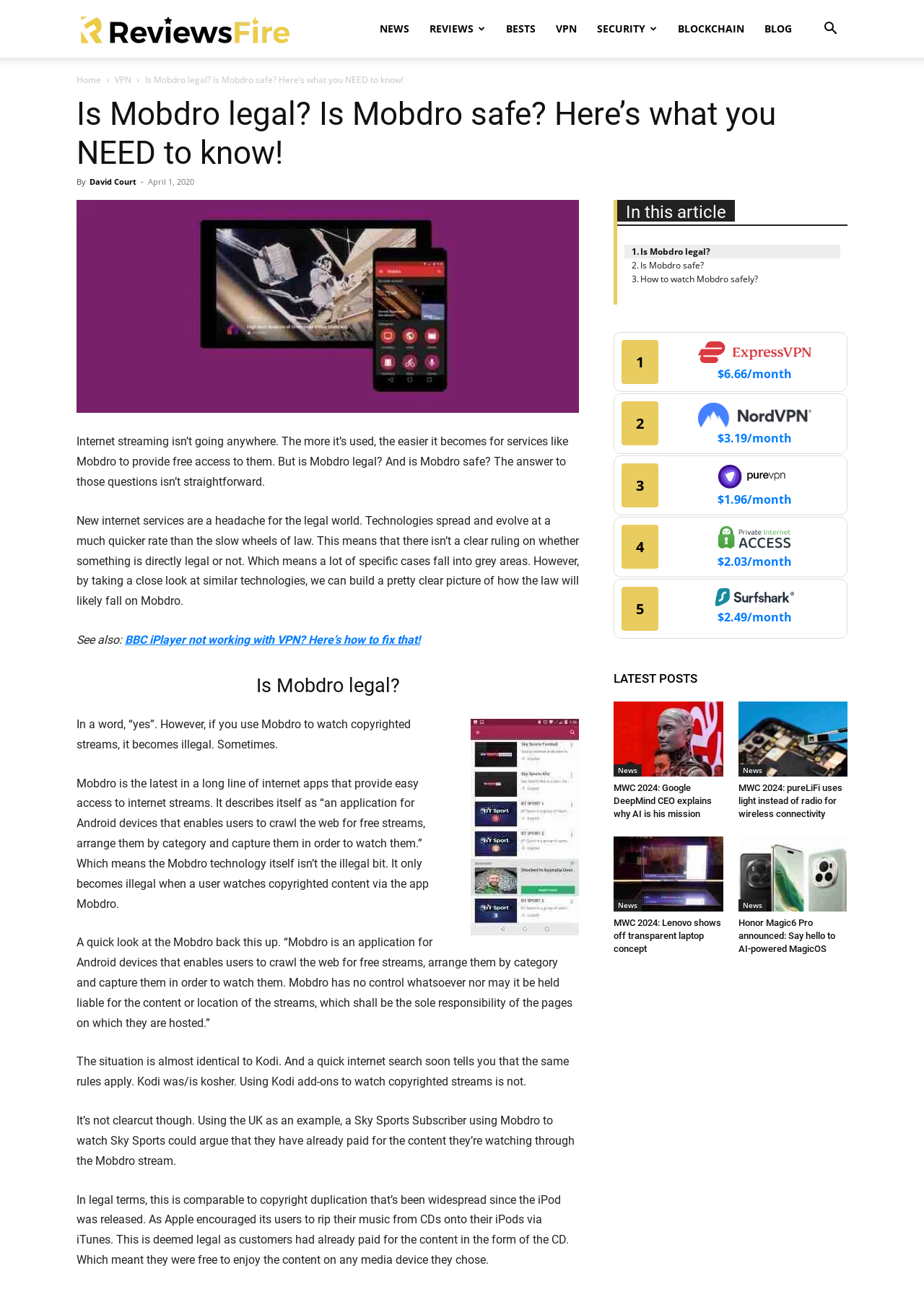Calculate the bounding box coordinates of the UI element given the description: "News".

[0.799, 0.698, 0.829, 0.707]